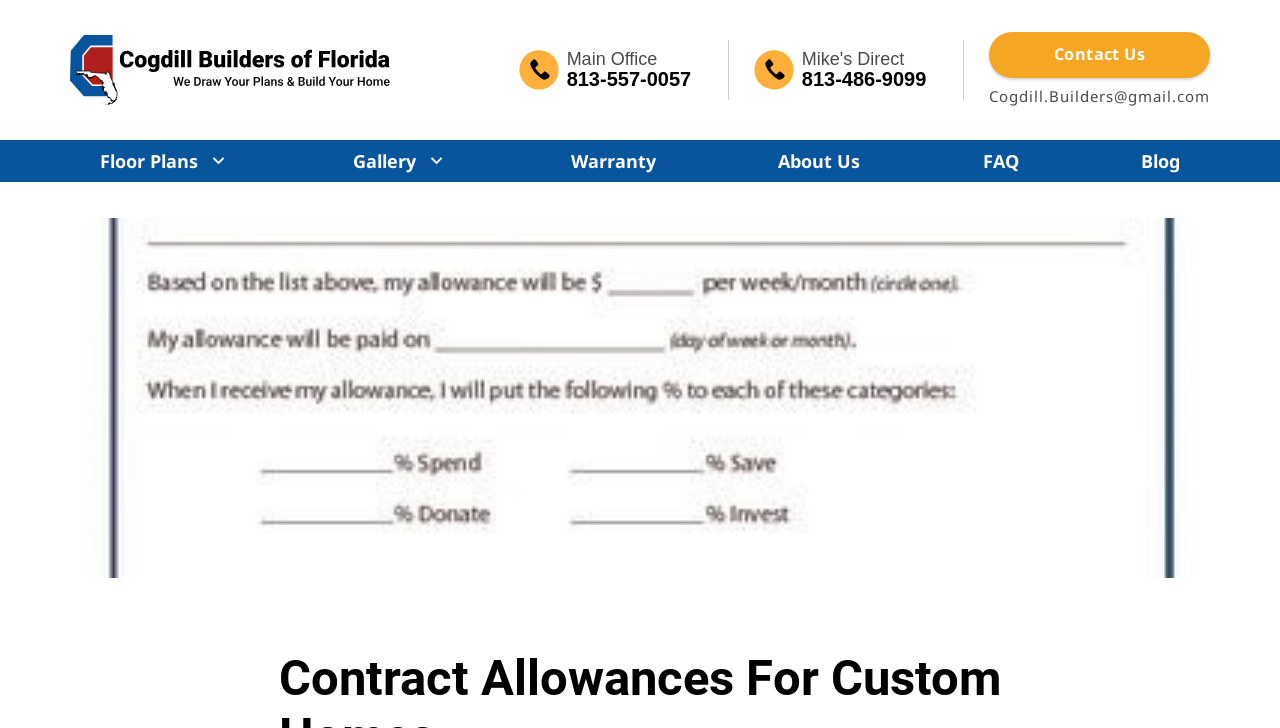Could you highlight the region that needs to be clicked to execute the instruction: "Read the blog"?

[0.868, 0.192, 0.945, 0.25]